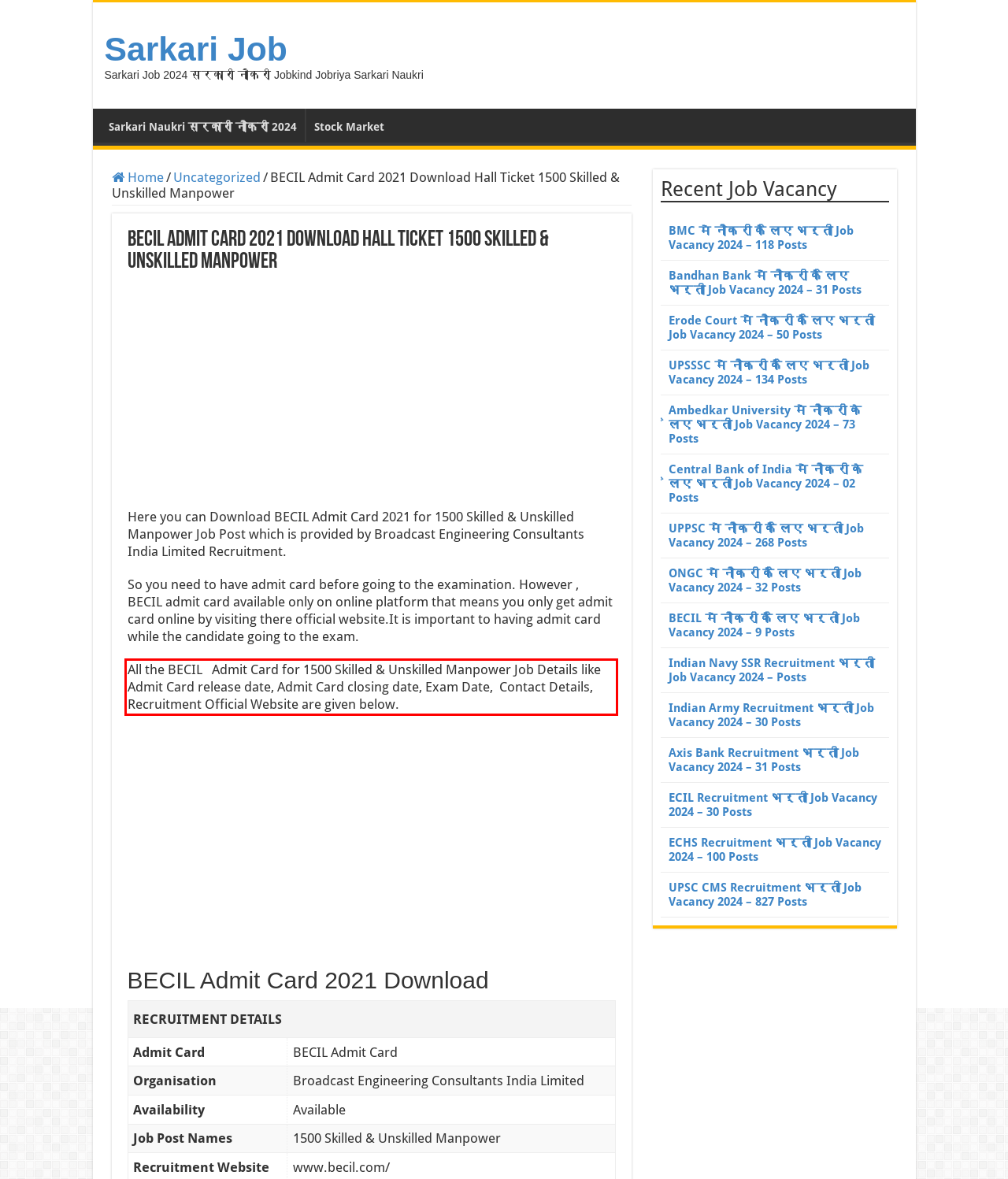The screenshot provided shows a webpage with a red bounding box. Apply OCR to the text within this red bounding box and provide the extracted content.

All the BECIL Admit Card for 1500 Skilled & Unskilled Manpower Job Details like Admit Card release date, Admit Card closing date, Exam Date, Contact Details, Recruitment Official Website are given below.